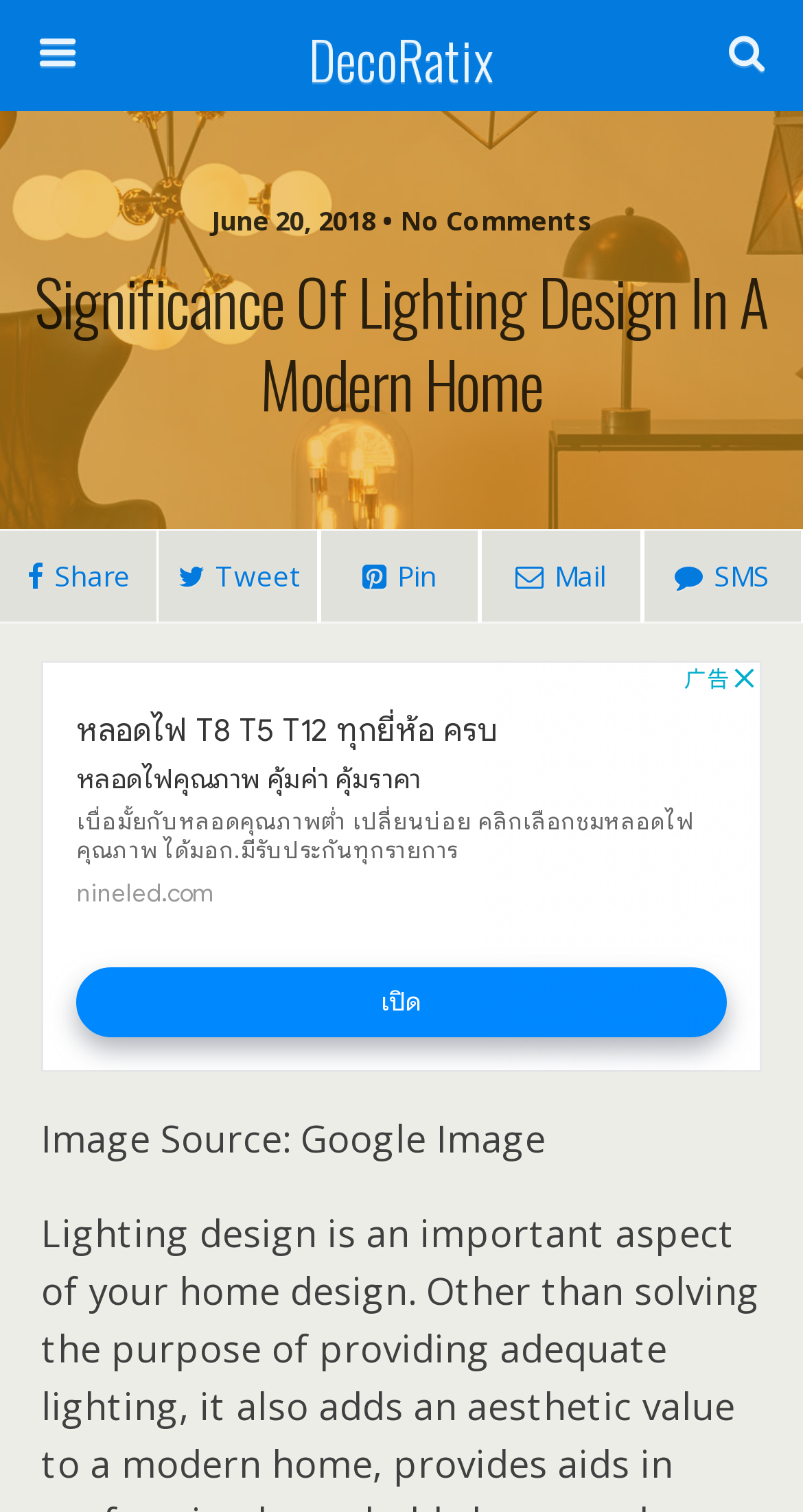Produce an extensive caption that describes everything on the webpage.

The webpage is about the significance of lighting design in a modern home. At the top, there is a link to "DecoRatix" on the left side, and a search bar with a text box and a search button on the right side. Below the search bar, there is a date and comment information "June 20, 2018 • No Comments". 

The main heading "Significance Of Lighting Design In A Modern Home" is centered on the page. Underneath the heading, there are four social media links on the left side, including share, tweet, pin, and mail icons. 

On the majority of the page, there is a large advertisement iframe, which takes up most of the space. At the bottom of the page, there is a caption "Image Source: Google Image", indicating the origin of an image, which is likely displayed above the caption.